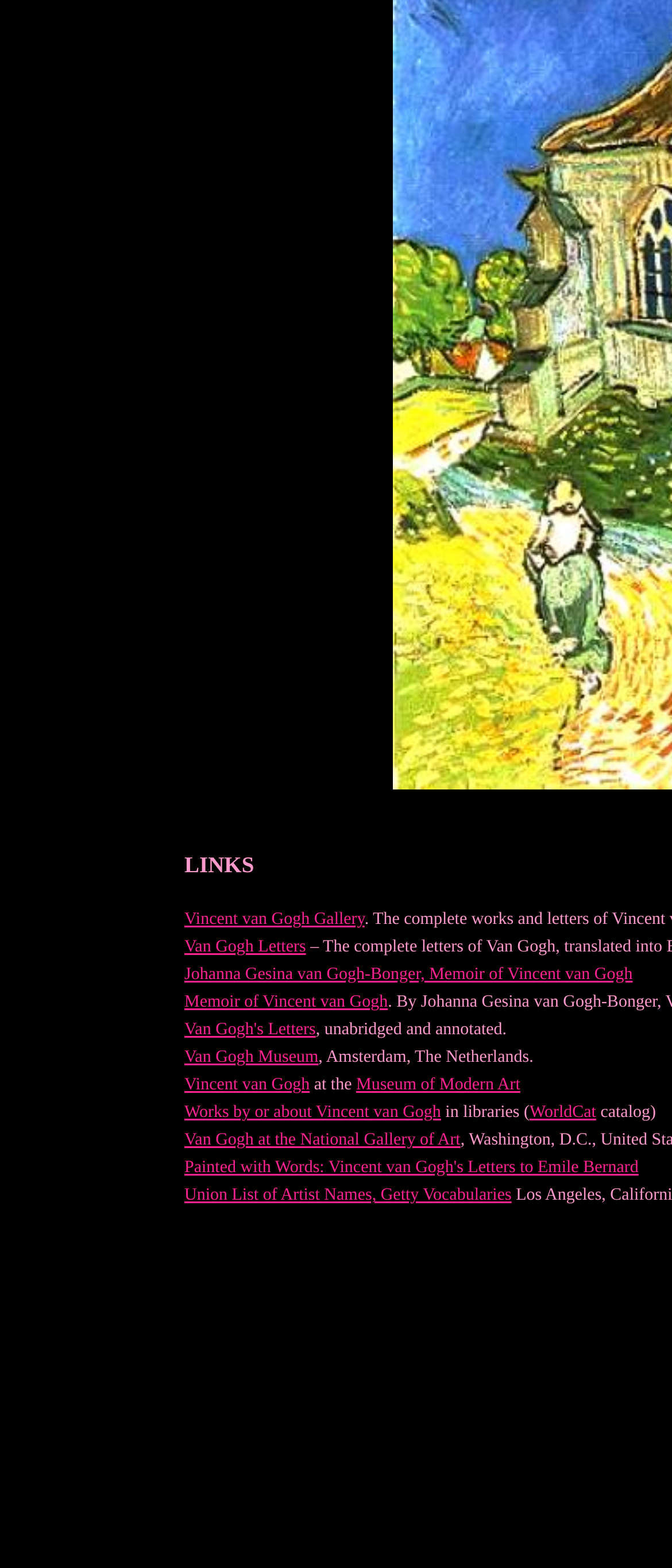Pinpoint the bounding box coordinates of the element you need to click to execute the following instruction: "Explore Van Gogh Museum". The bounding box should be represented by four float numbers between 0 and 1, in the format [left, top, right, bottom].

[0.274, 0.668, 0.474, 0.68]